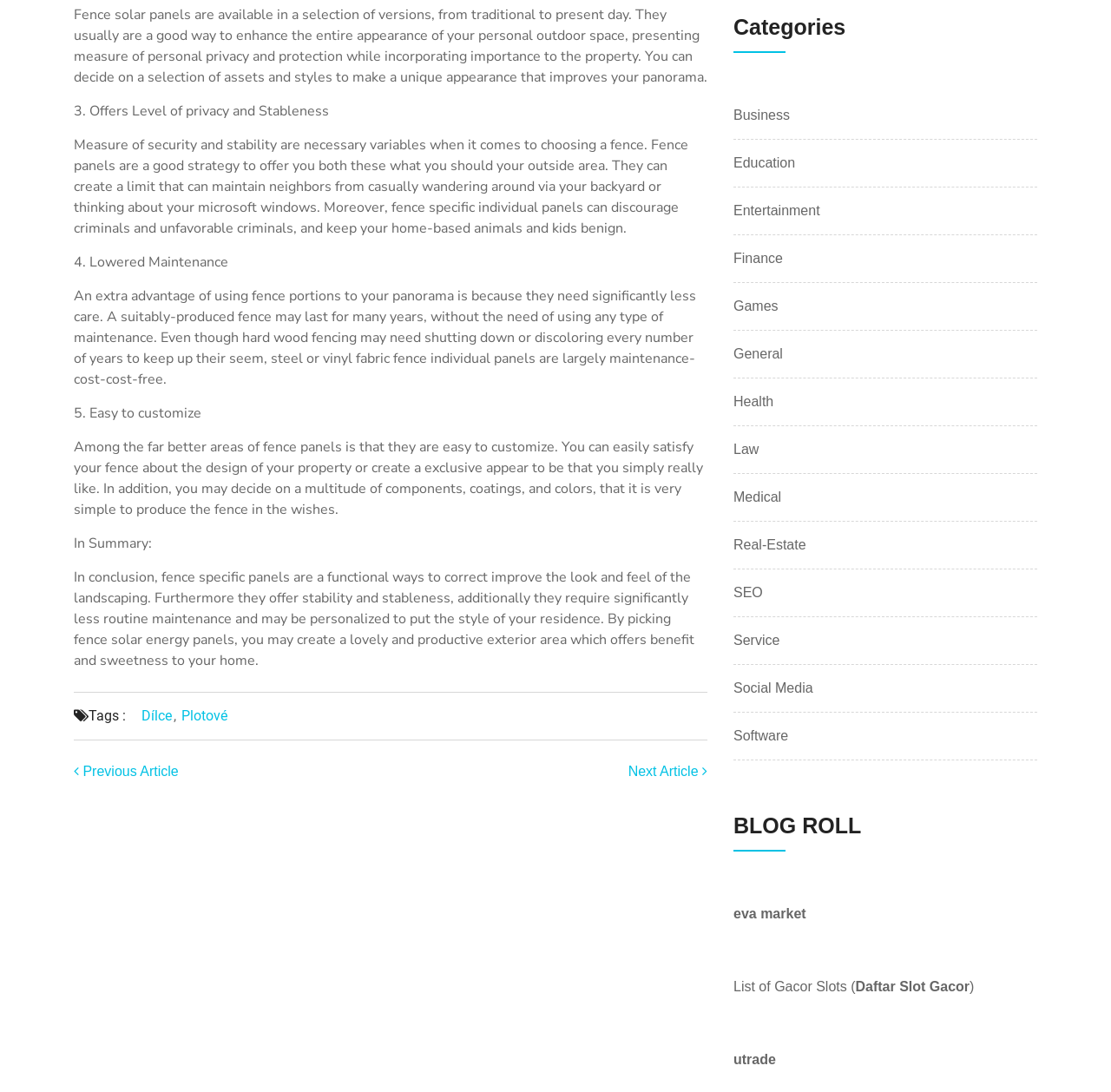Determine the bounding box coordinates of the clickable region to carry out the instruction: "Click on the 'Dílce' tag".

[0.127, 0.648, 0.155, 0.663]